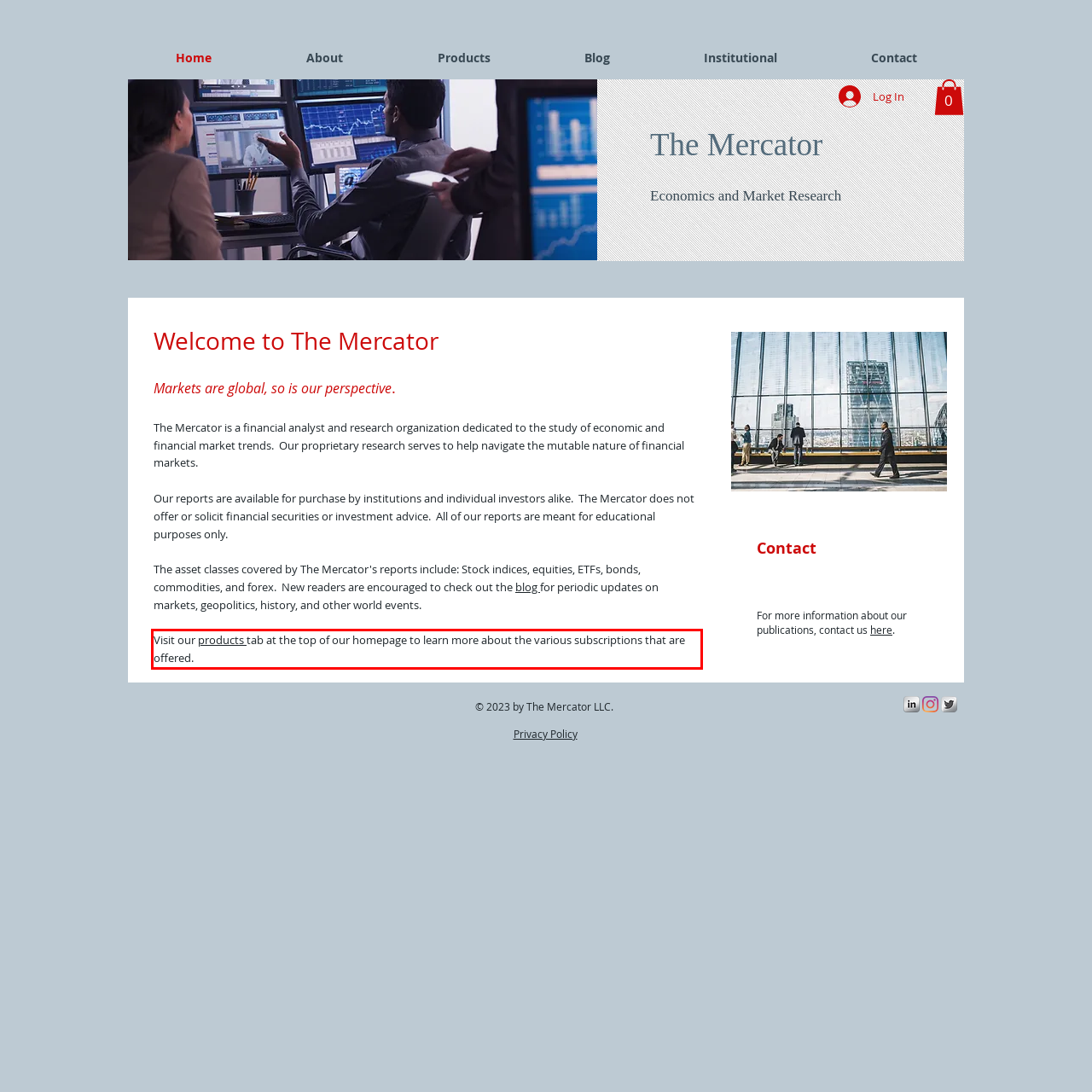Please analyze the screenshot of a webpage and extract the text content within the red bounding box using OCR.

Visit our products tab at the top of our homepage to learn more about the various subscriptions that are offered.